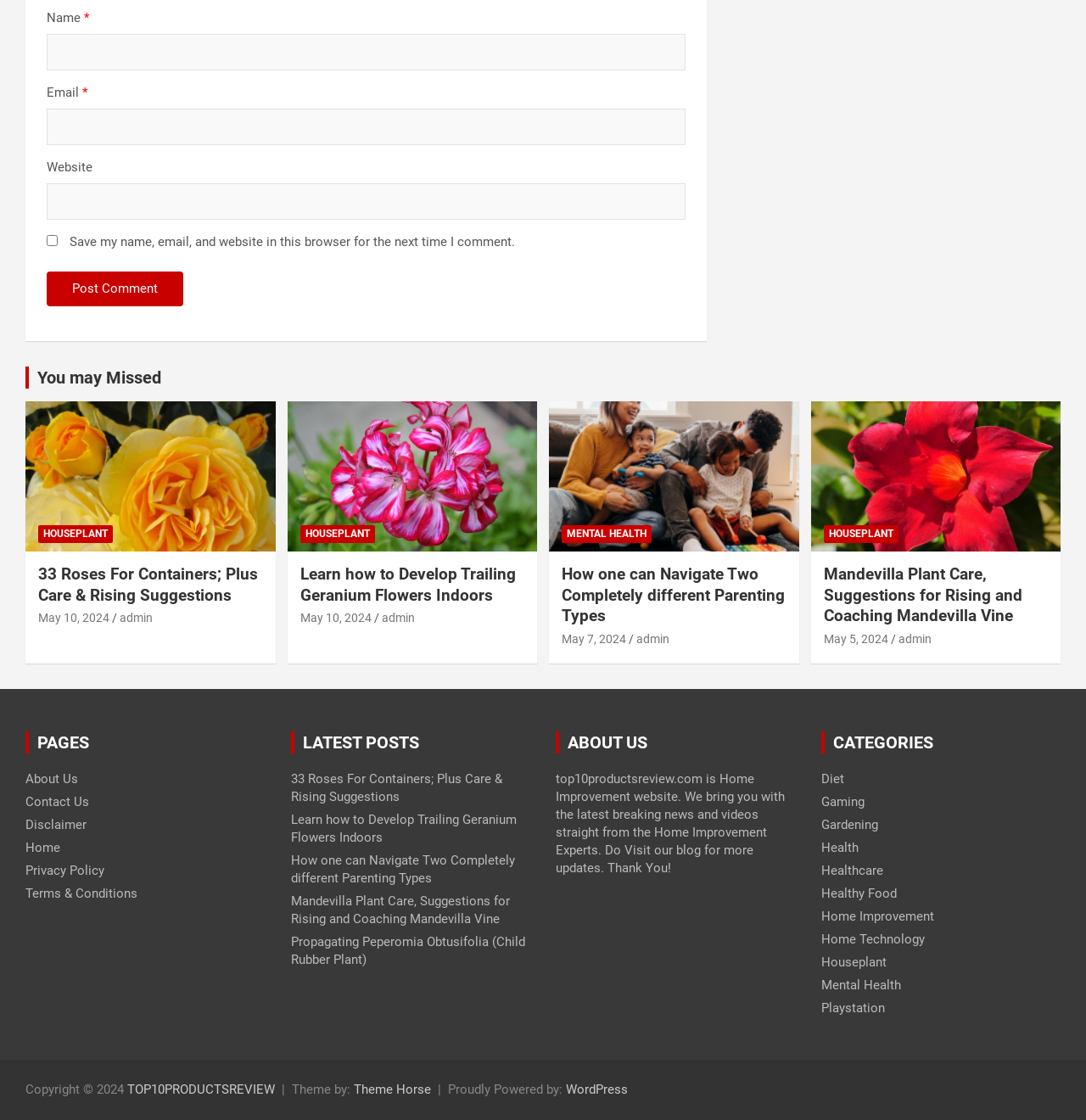Using the description: "Gaming", determine the UI element's bounding box coordinates. Ensure the coordinates are in the format of four float numbers between 0 and 1, i.e., [left, top, right, bottom].

[0.756, 0.709, 0.796, 0.722]